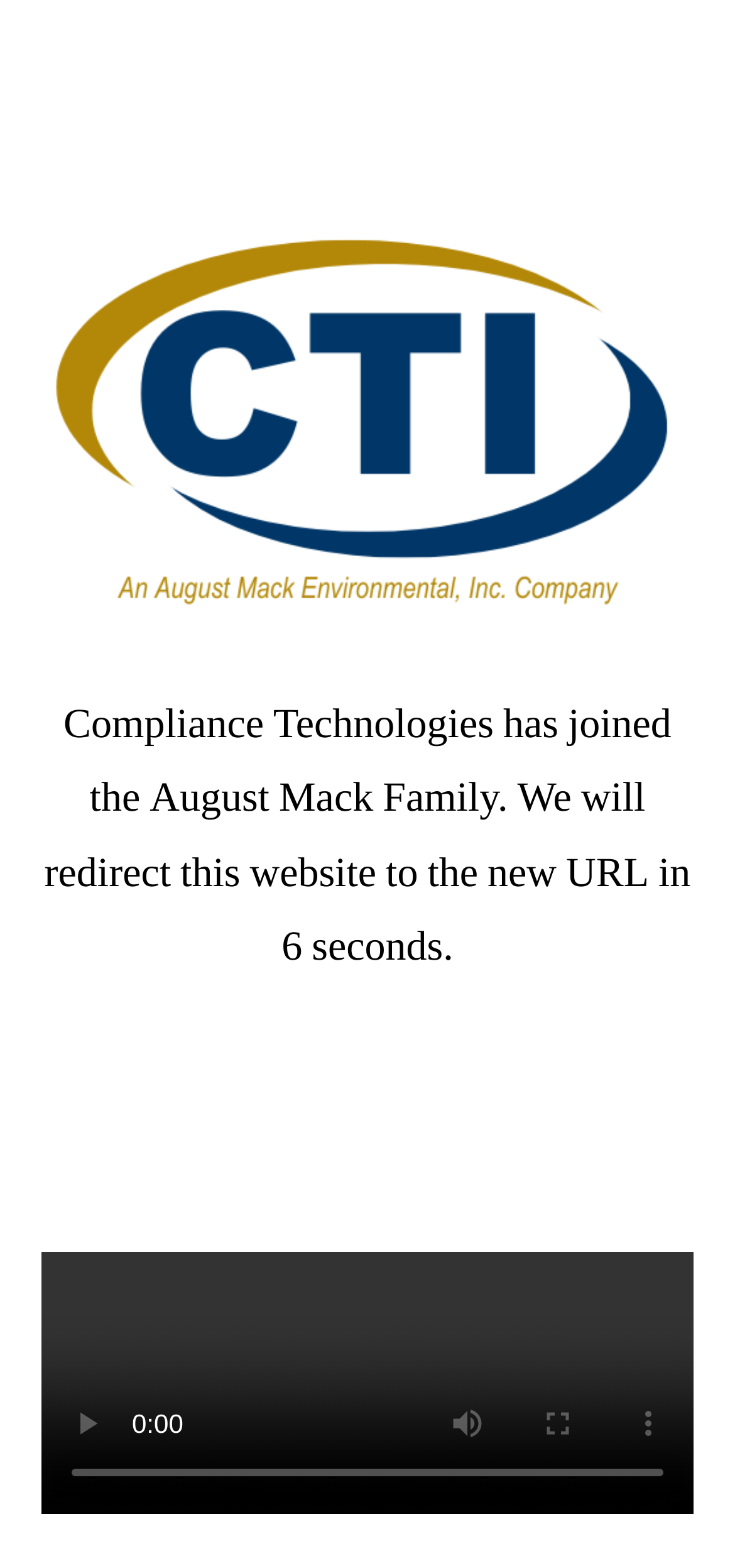When was the article posted?
From the image, respond with a single word or phrase.

July 29, 2020